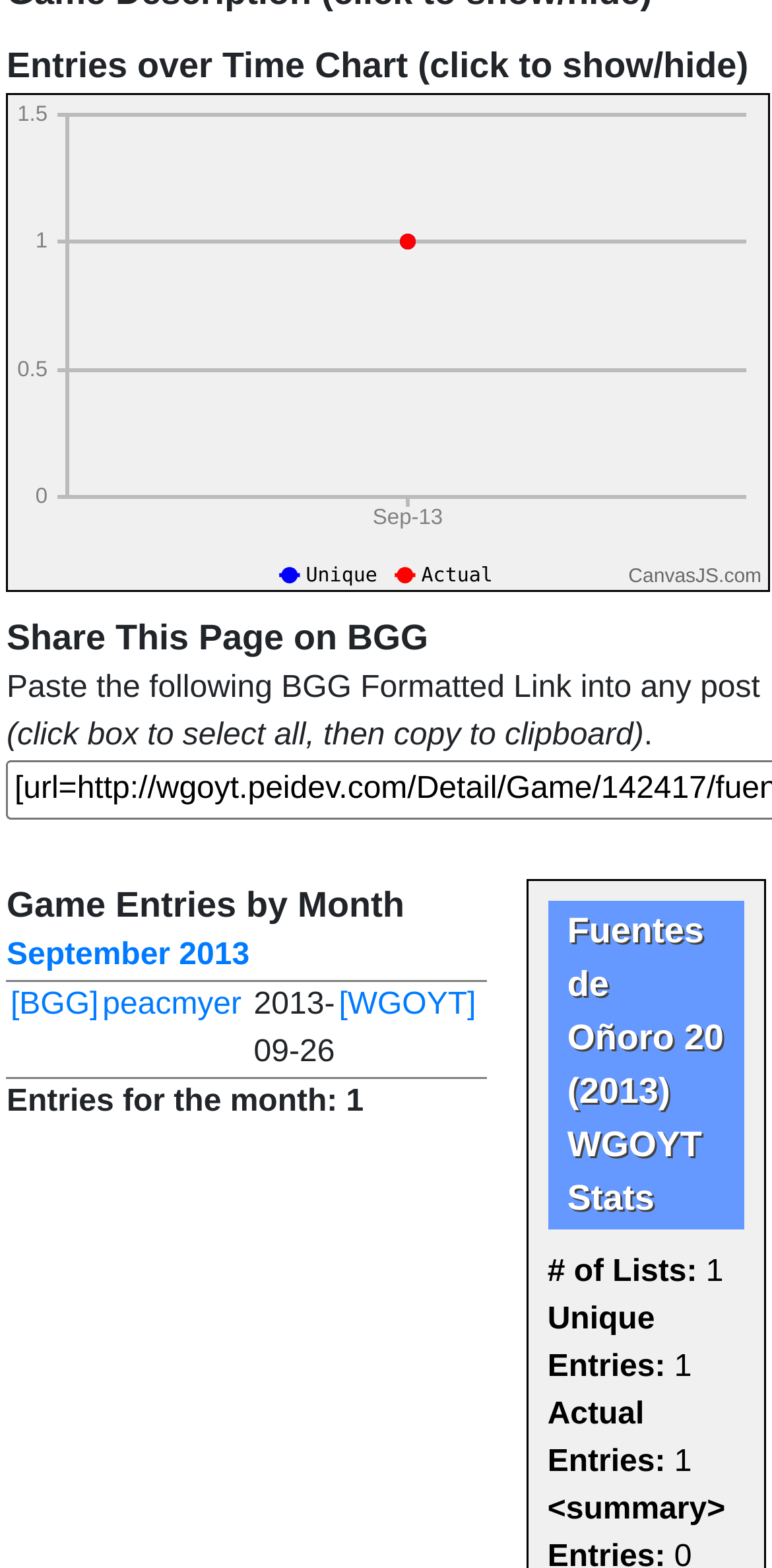Locate the bounding box of the UI element based on this description: "September 2013". Provide four float numbers between 0 and 1 as [left, top, right, bottom].

[0.008, 0.598, 0.323, 0.62]